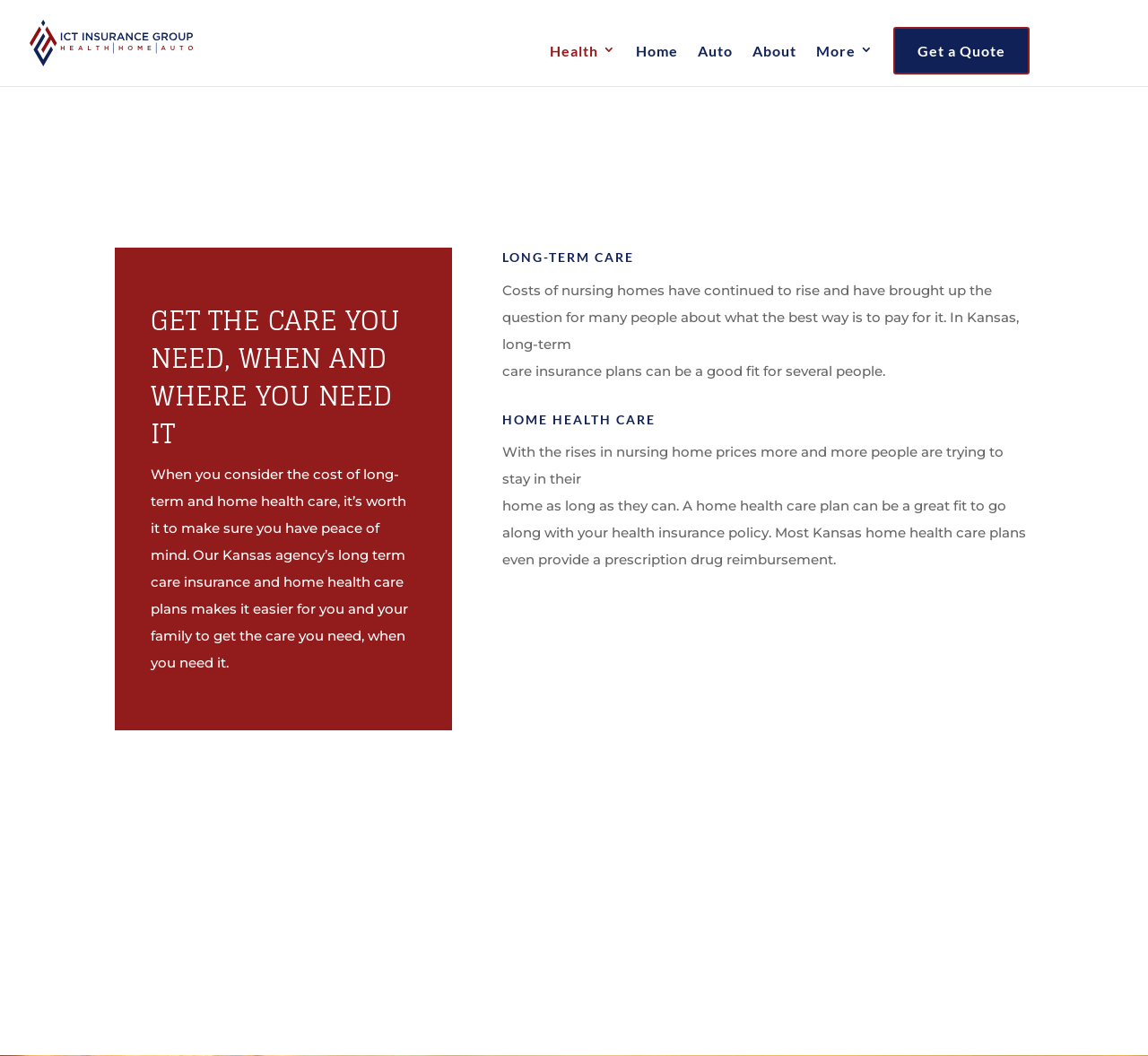Locate the bounding box coordinates of the region to be clicked to comply with the following instruction: "Explore Home Health Care". The coordinates must be four float numbers between 0 and 1, in the form [left, top, right, bottom].

[0.438, 0.388, 0.9, 0.416]